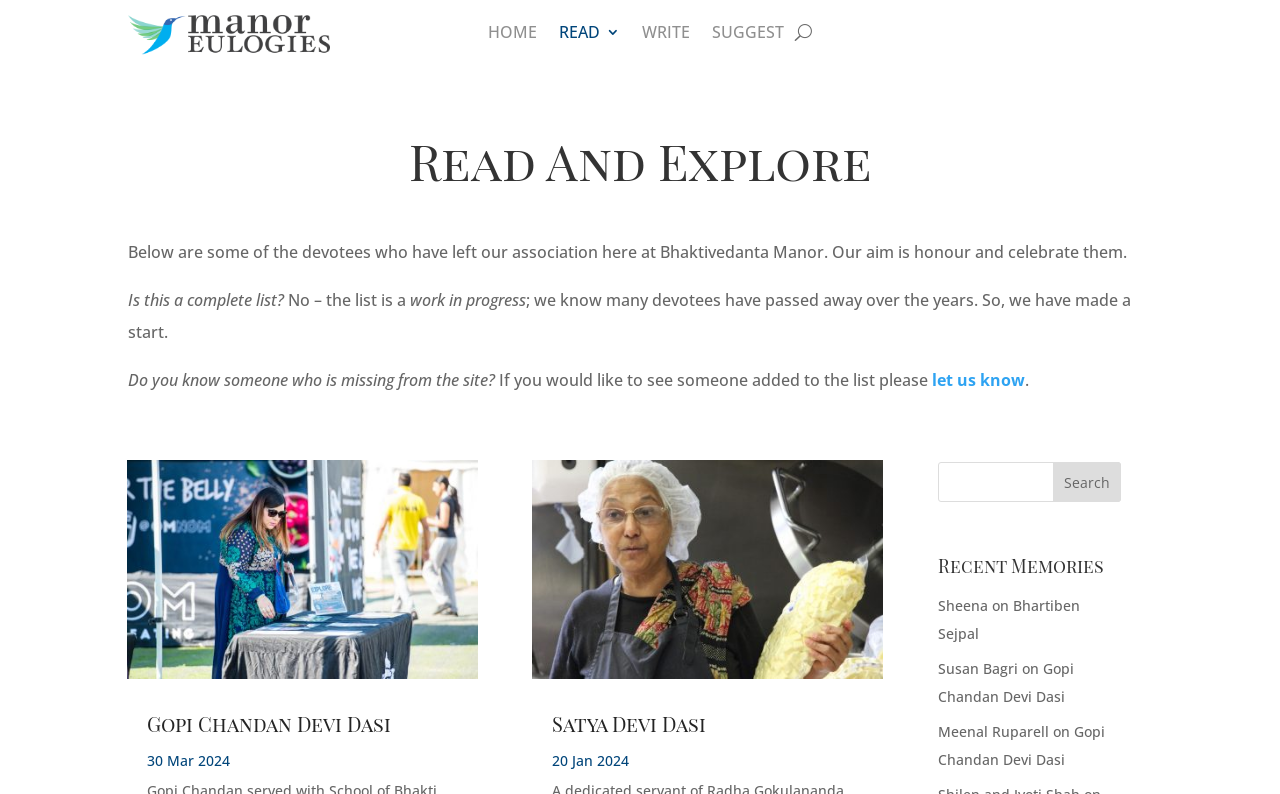Show the bounding box coordinates of the element that should be clicked to complete the task: "Click on the WRITE link".

[0.502, 0.031, 0.539, 0.059]